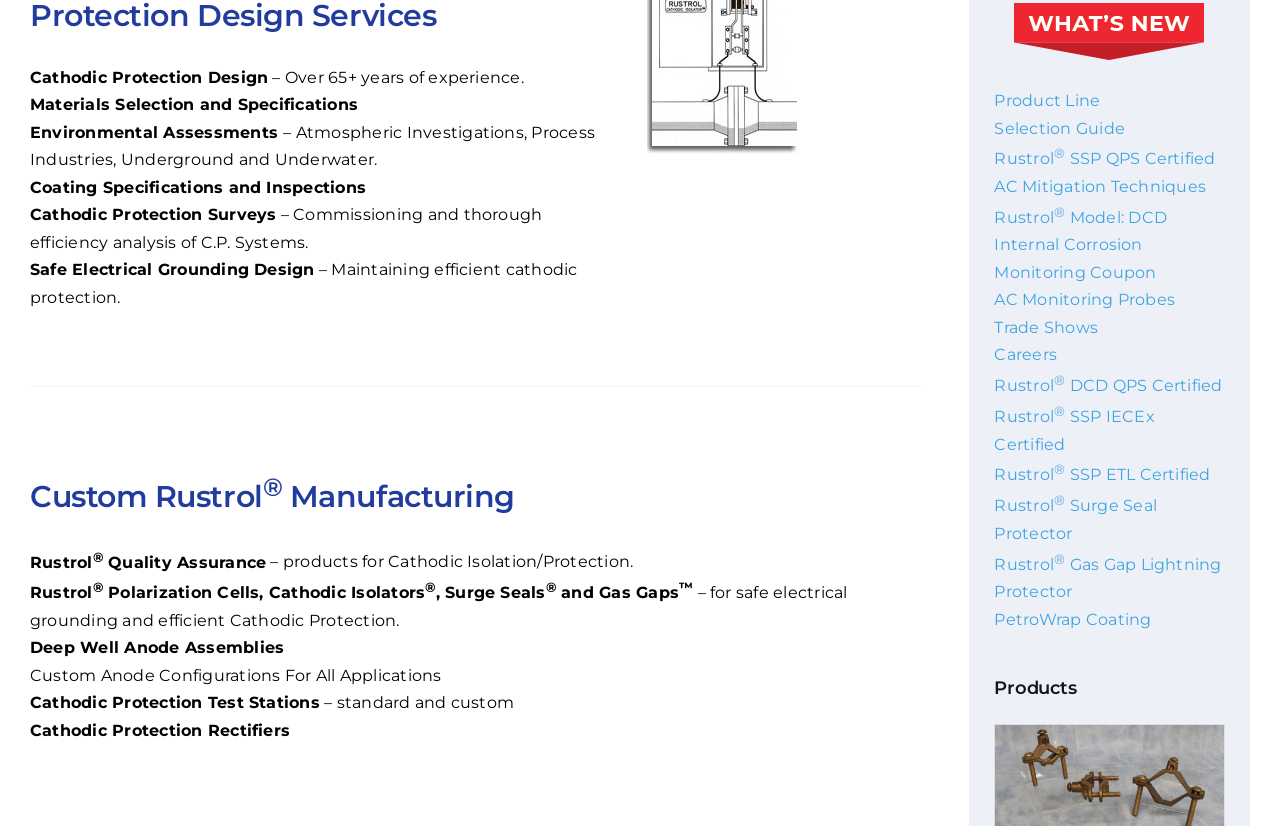Find the bounding box coordinates for the HTML element described as: "Rustrol® SSP IECEx Certified". The coordinates should consist of four float values between 0 and 1, i.e., [left, top, right, bottom].

[0.777, 0.493, 0.902, 0.549]